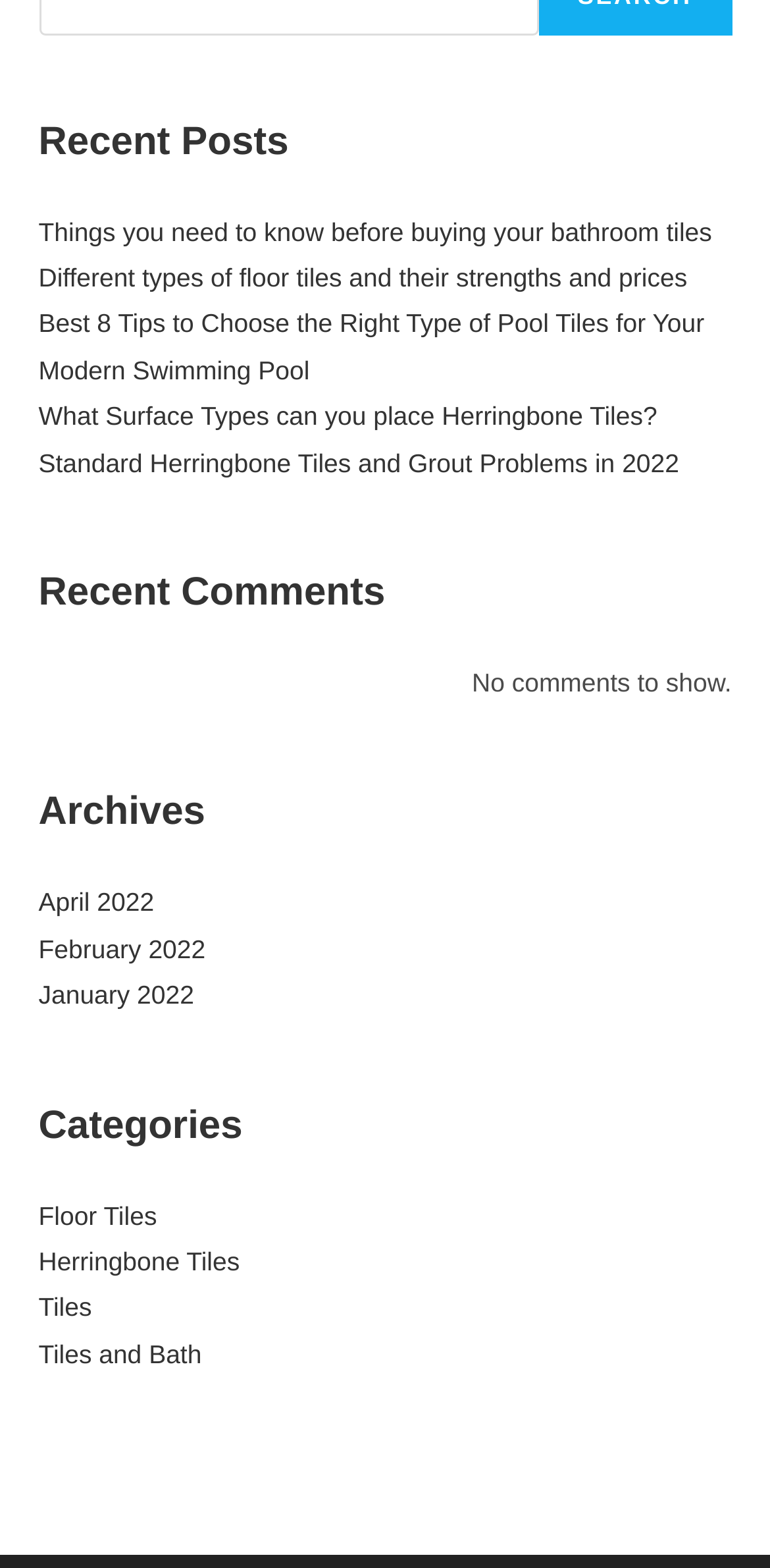Find the bounding box coordinates of the element to click in order to complete the given instruction: "explore archives for April 2022."

[0.05, 0.566, 0.2, 0.585]